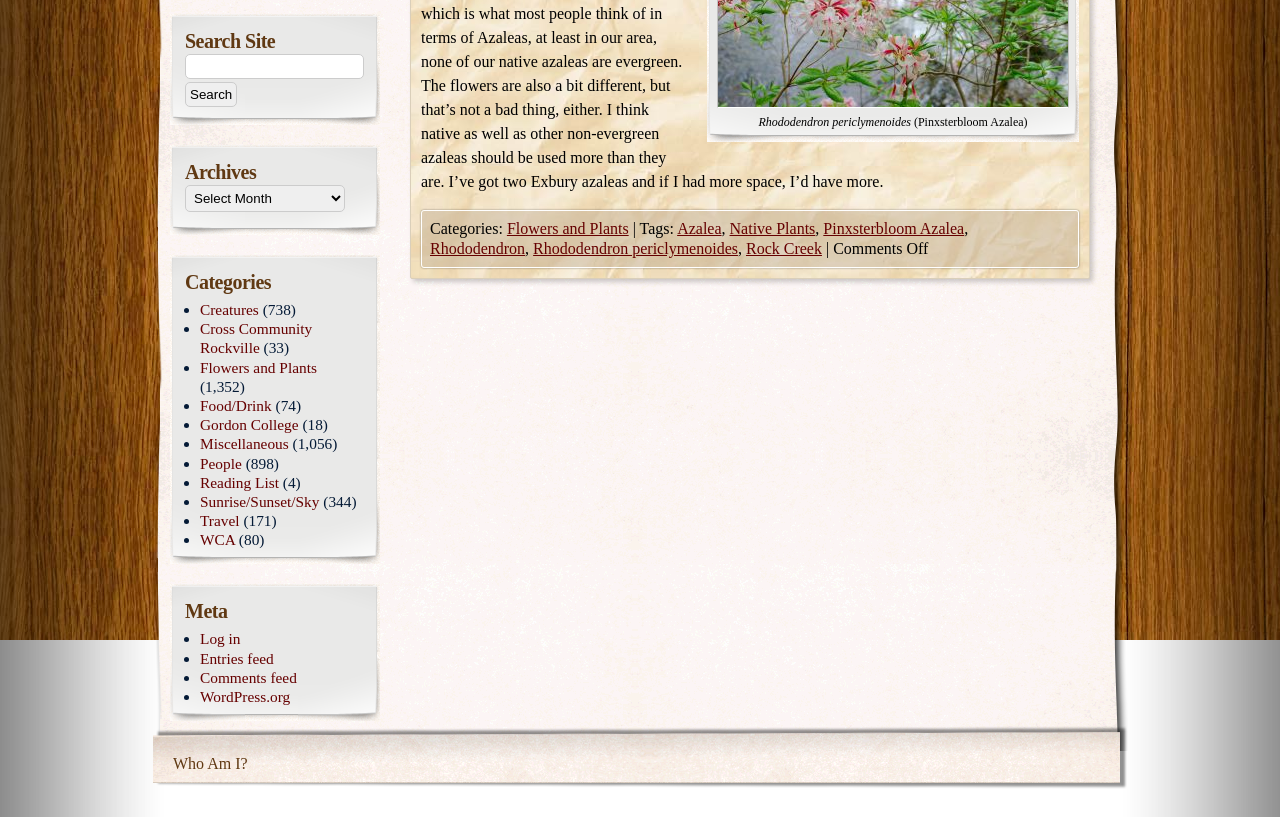Provide the bounding box coordinates of the HTML element this sentence describes: "Products". The bounding box coordinates consist of four float numbers between 0 and 1, i.e., [left, top, right, bottom].

None